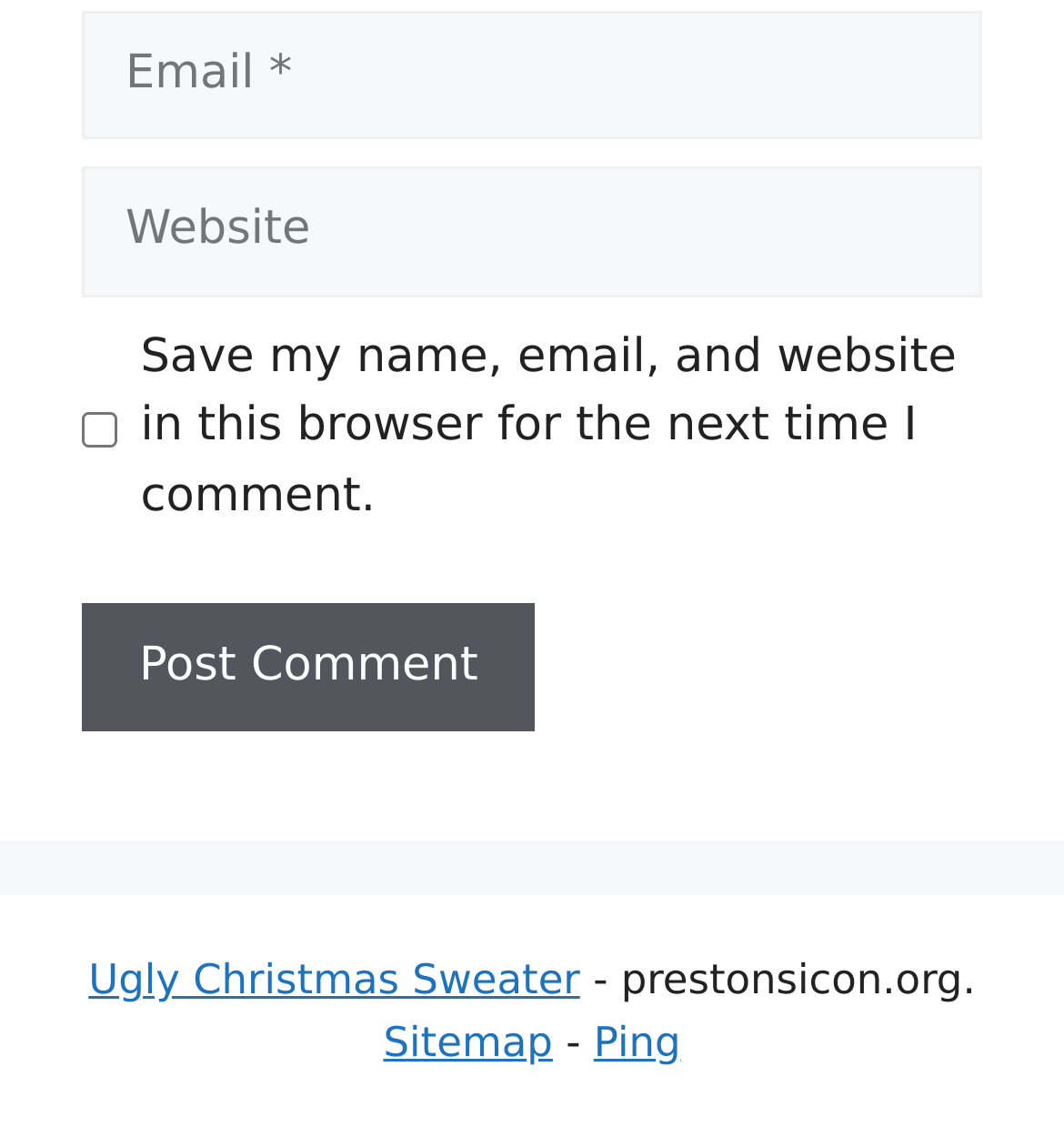Locate the bounding box of the UI element described by: "Sitemap" in the given webpage screenshot.

[0.36, 0.903, 0.52, 0.946]